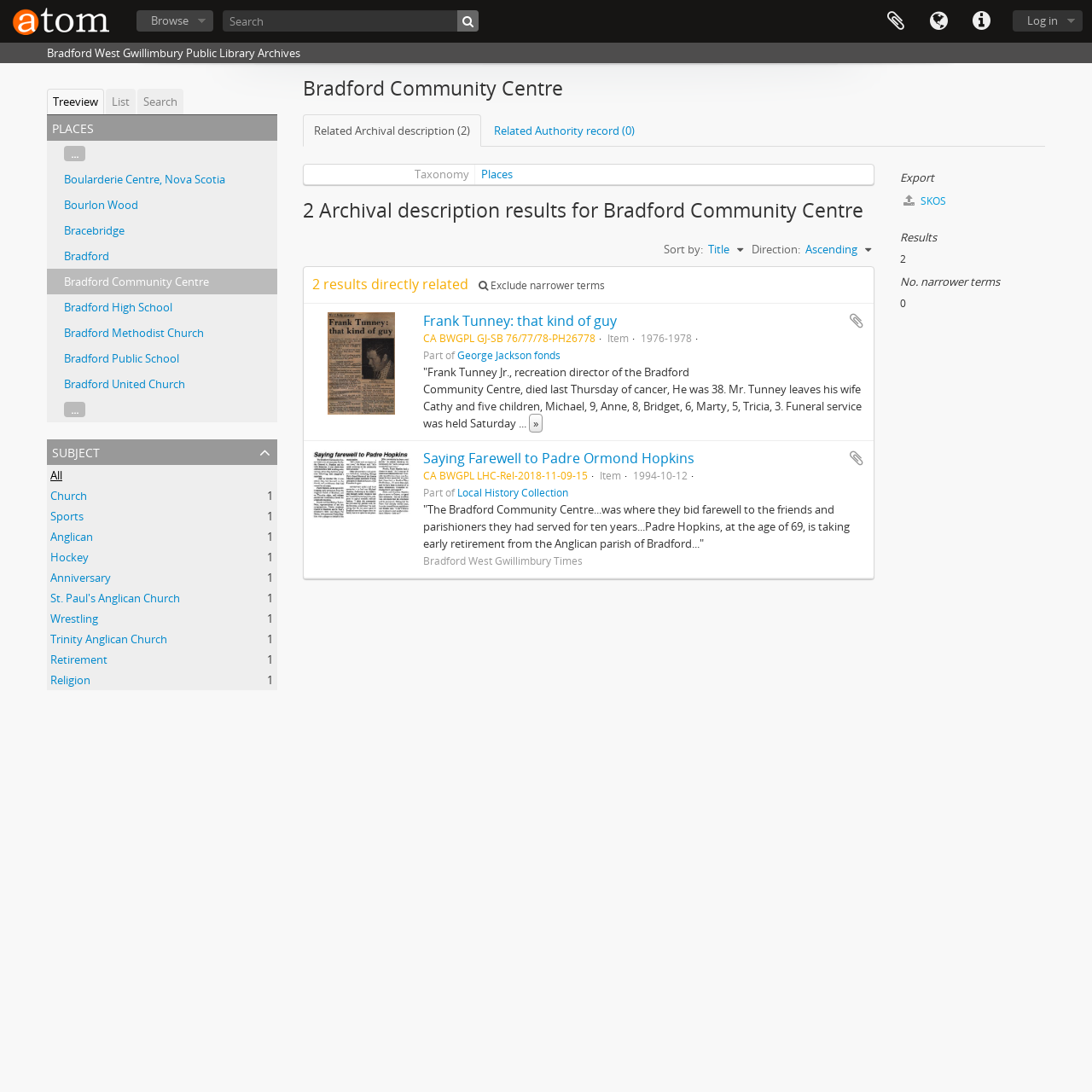Locate the bounding box coordinates of the clickable element to fulfill the following instruction: "View related archival descriptions". Provide the coordinates as four float numbers between 0 and 1 in the format [left, top, right, bottom].

[0.277, 0.105, 0.441, 0.134]